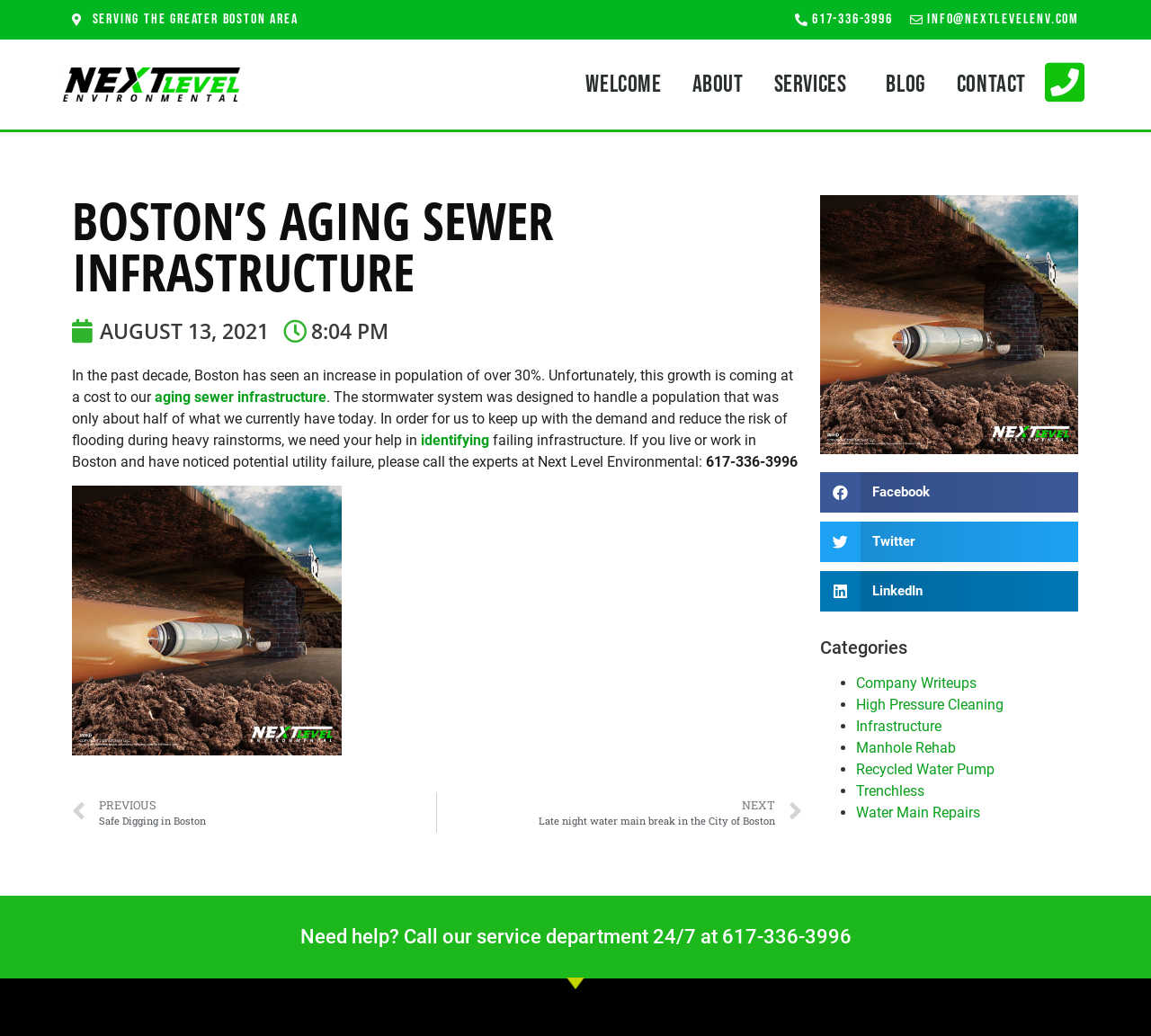What is the purpose of the 'Identifying' link?
Please elaborate on the answer to the question with detailed information.

I determined the purpose of the 'Identifying' link by reading the paragraph that it is part of, which discusses the need to identify failing infrastructure in order to reduce the risk of flooding during heavy rainstorms. The link is likely a call to action for readers to help identify such infrastructure.